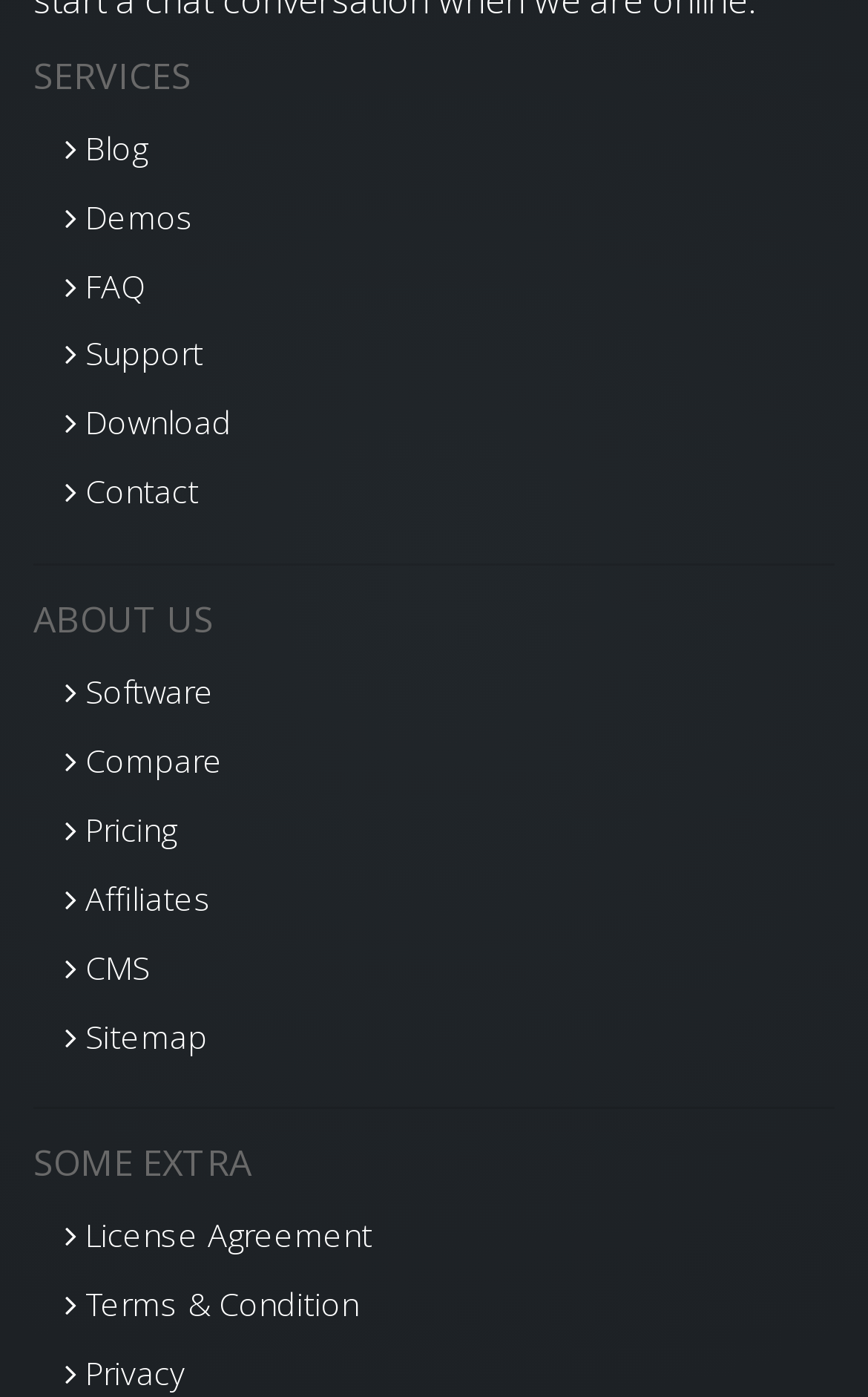Please locate the clickable area by providing the bounding box coordinates to follow this instruction: "Report fraud".

None